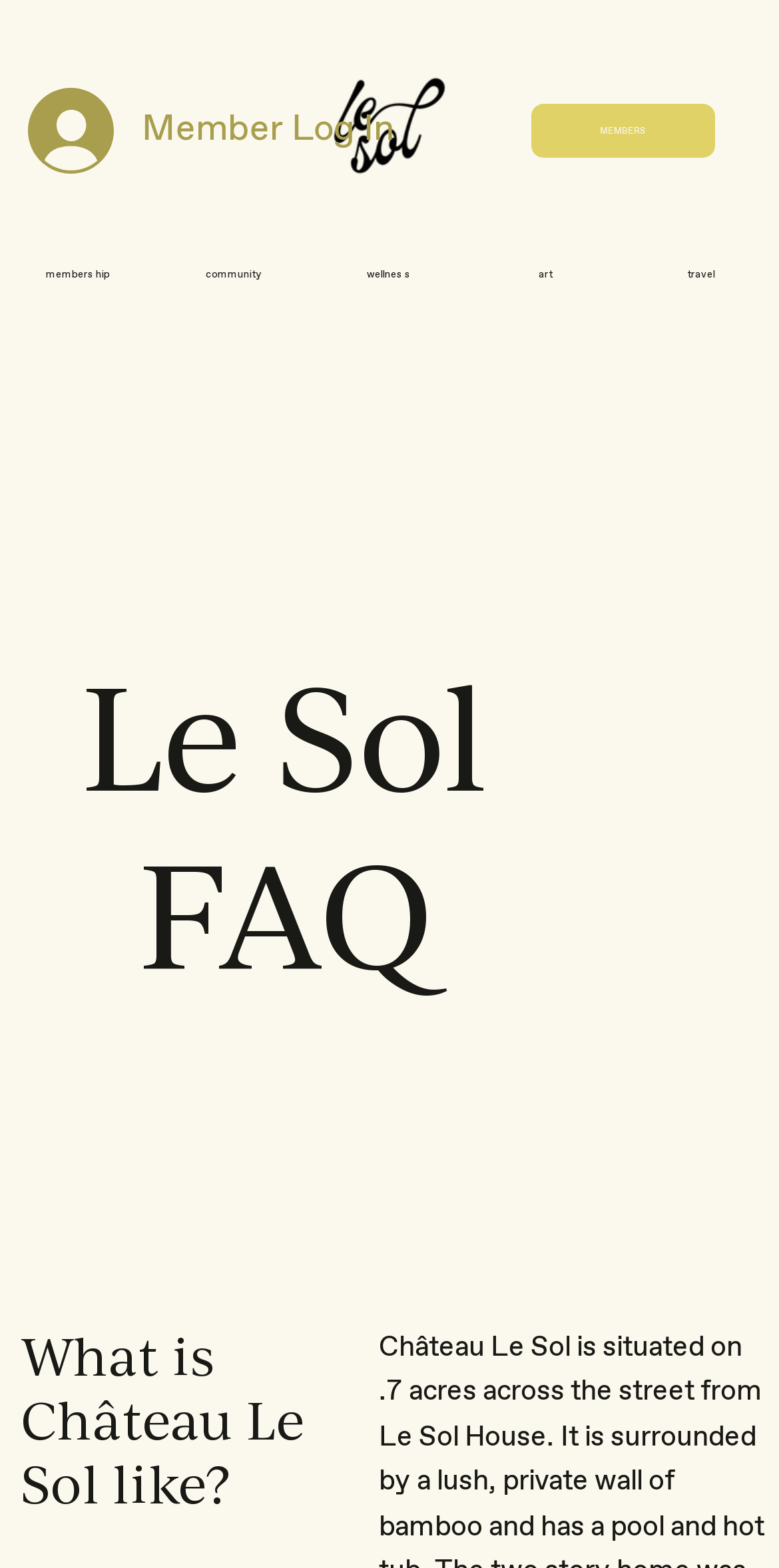How many main navigation links are there?
Answer the question with a detailed and thorough explanation.

By analyzing the navigation section, I can see that there are five main navigation links: 'membership', 'community', 'wellness', 'art', and 'travel'.